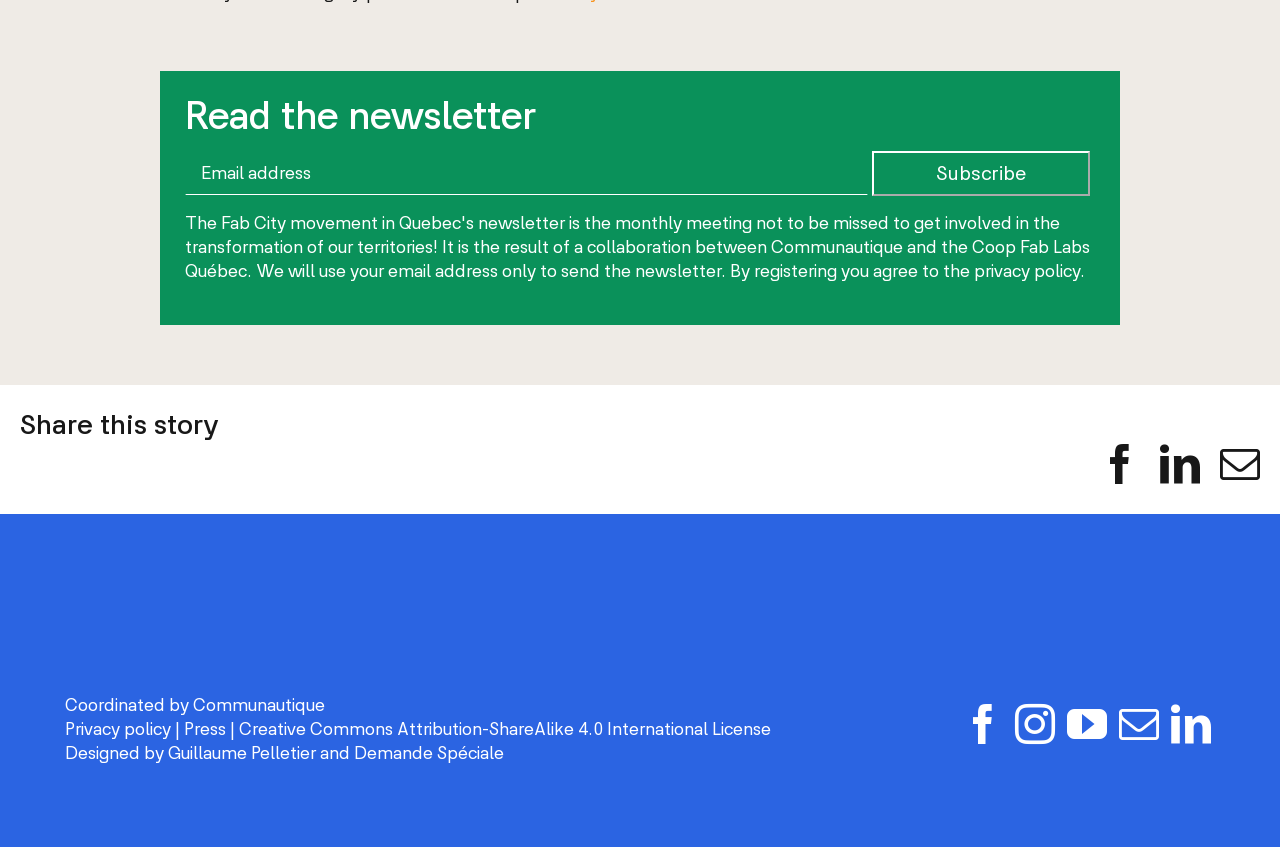Locate the bounding box coordinates of the element that should be clicked to execute the following instruction: "Visit Facebook page".

[0.859, 0.525, 0.891, 0.572]